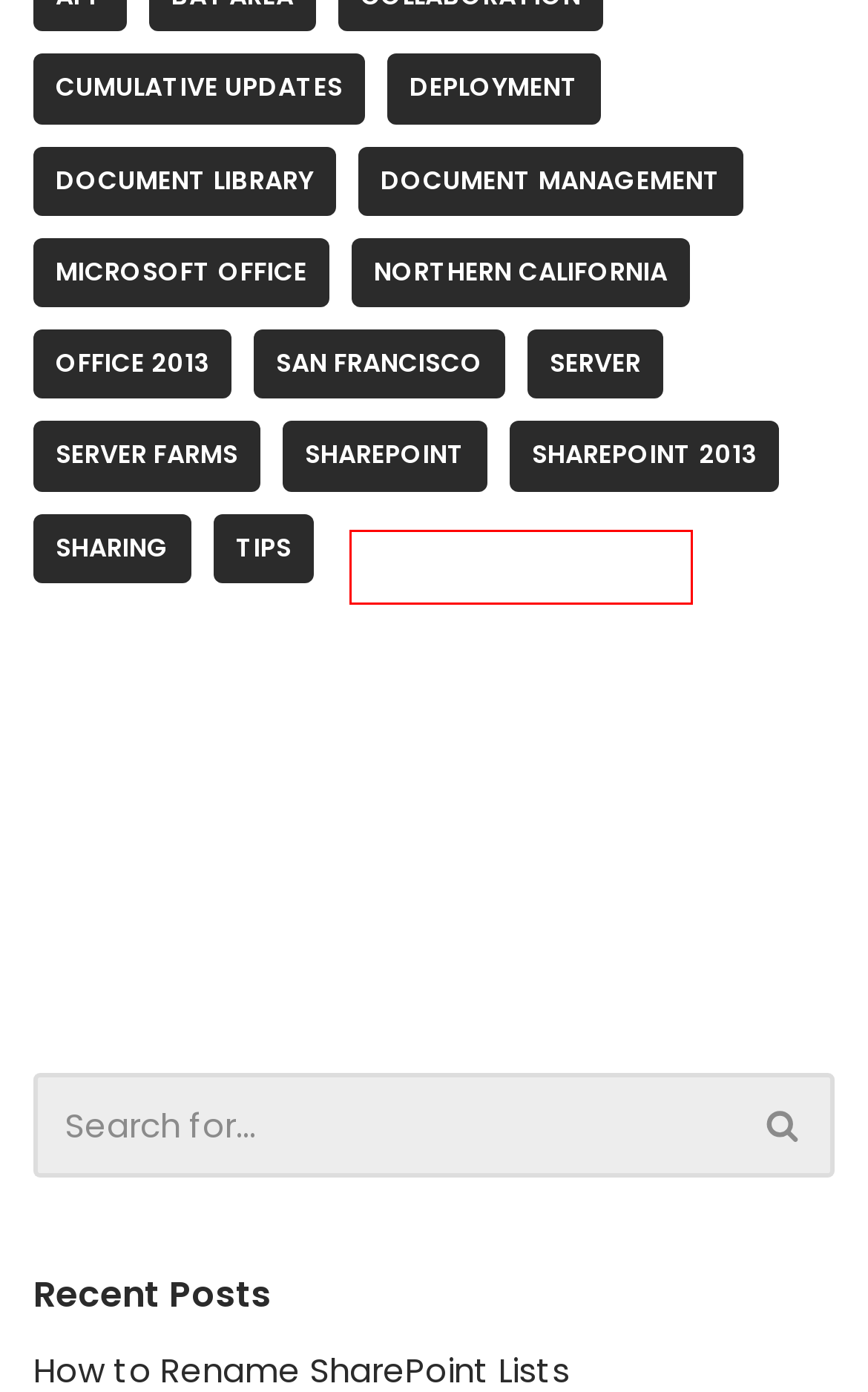Evaluate the webpage screenshot and identify the element within the red bounding box. Select the webpage description that best fits the new webpage after clicking the highlighted element. Here are the candidates:
A. deployment Archives - Kattelo Labs
B. Tips Archives - Kattelo Labs
C. News Archives - Kattelo Labs
D. northern california Archives - Kattelo Labs
E. sharepoint Archives - Kattelo Labs
F. Power BI - Intuitive Business Intelligence Tool
G. administrator Archives - Kattelo Labs
H. administrators Archives - Kattelo Labs

D